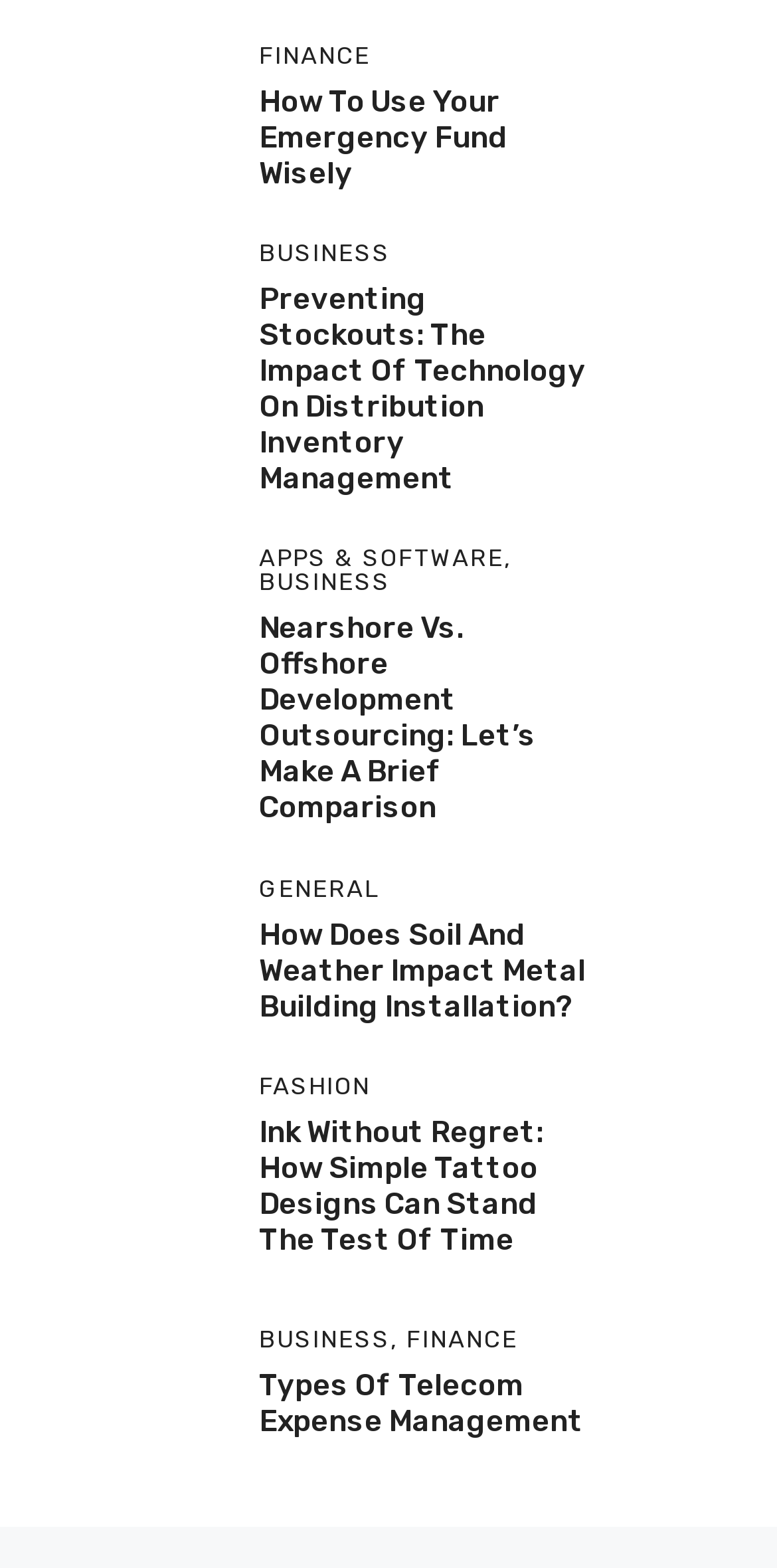How many images are there on the webpage? From the image, respond with a single word or brief phrase.

9